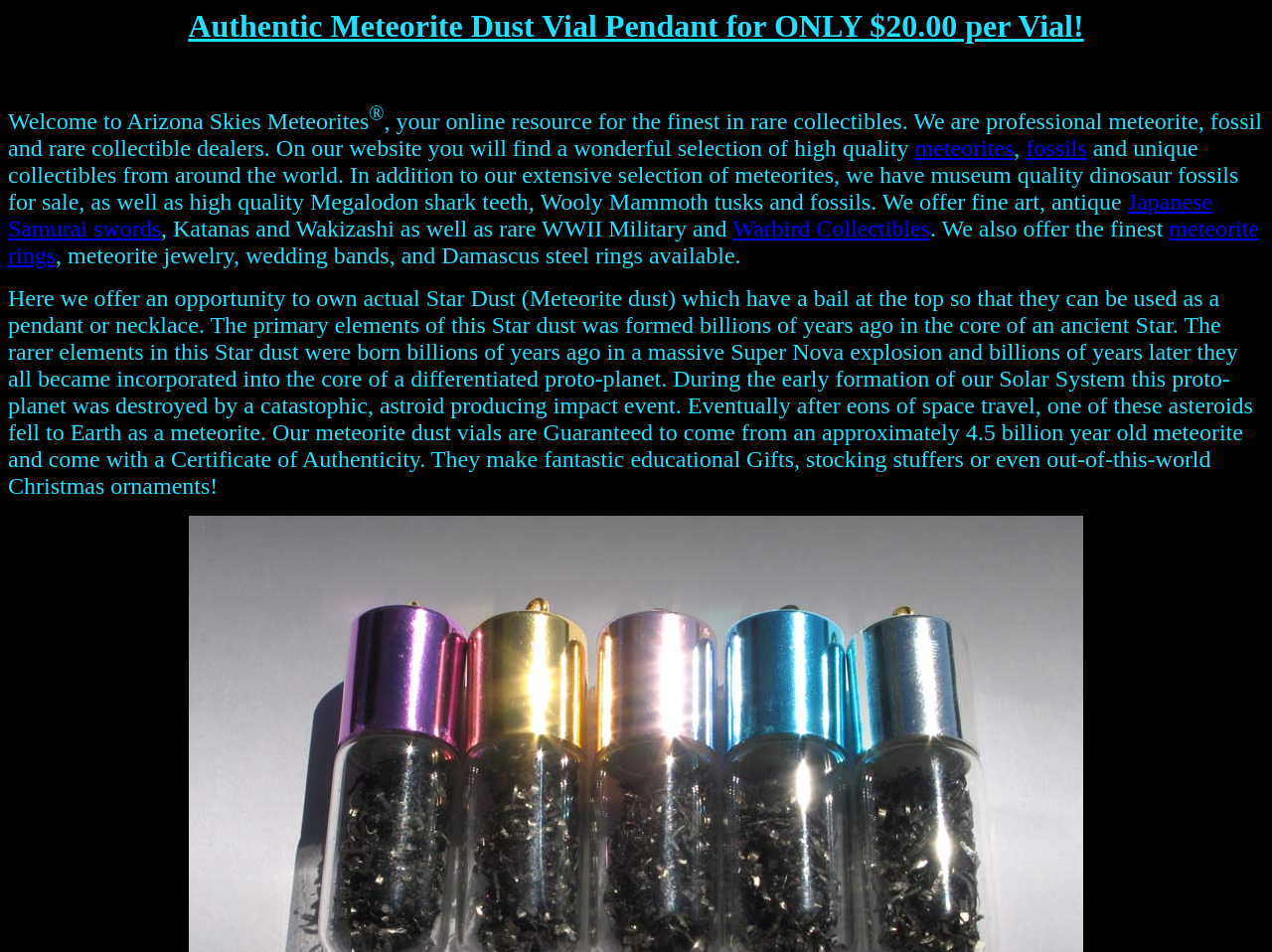What is the purpose of the Certificate of Authenticity?
From the screenshot, provide a brief answer in one word or phrase.

To guarantee authenticity